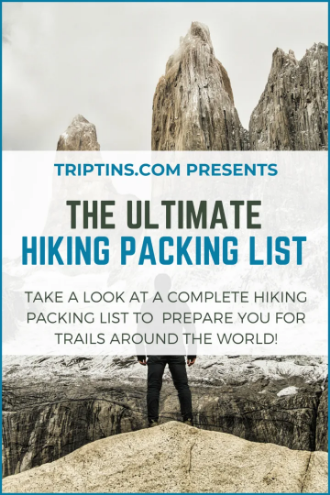Utilize the information from the image to answer the question in detail:
What is the call to action in the lower section?

The lower section of the design features an inviting call to action, which is 'TAKE A LOOK AT A COMPLETE HIKING PACKING LIST TO PREPARE YOU FOR TRAILS AROUND THE WORLD!', encouraging readers to explore the content and prepare for their hiking adventures.